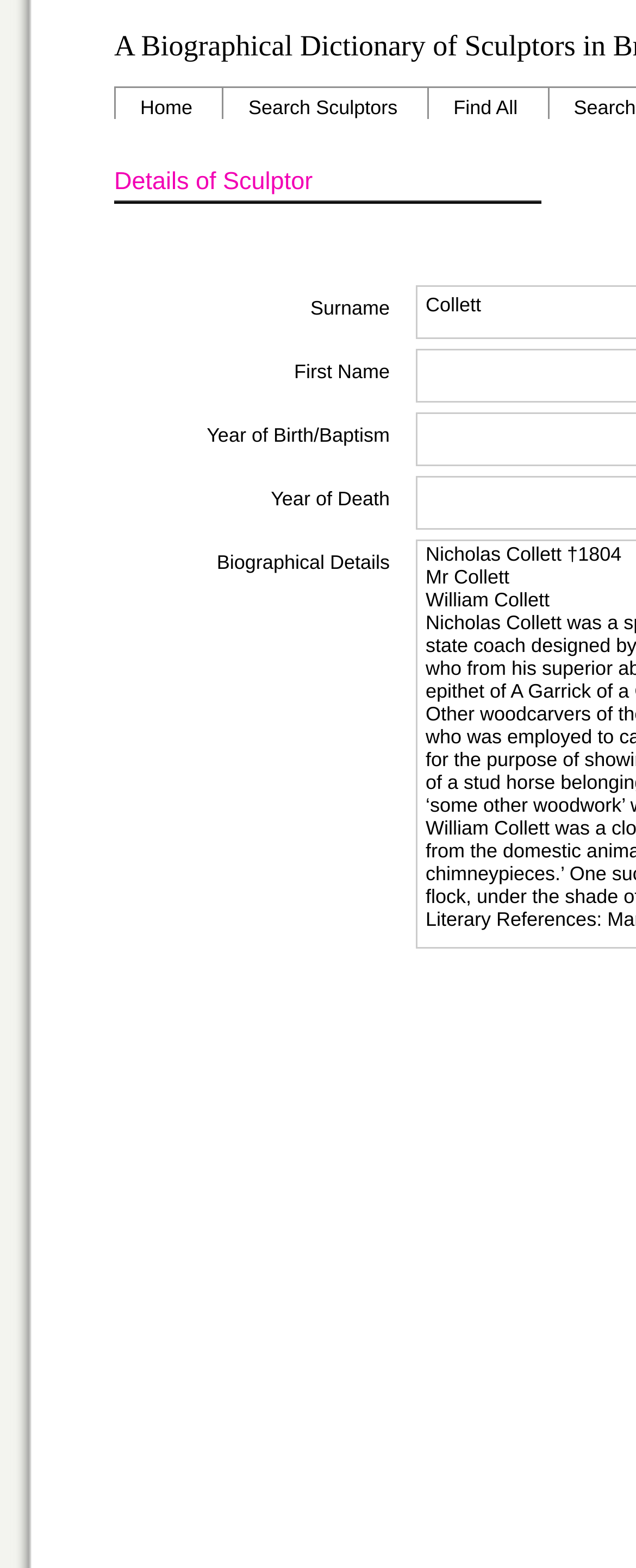Please find and provide the title of the webpage.

Details of Sculptor